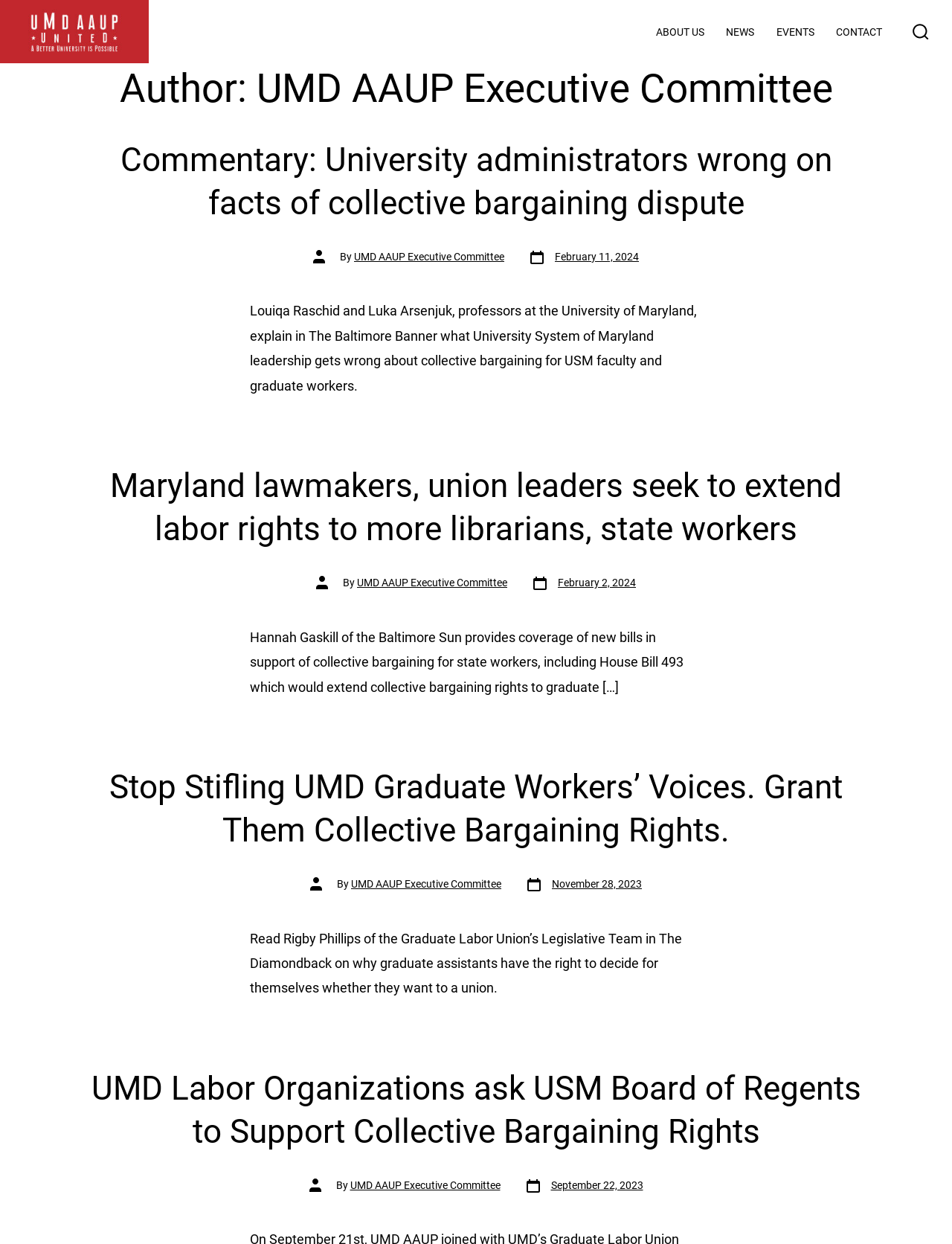Based on the image, provide a detailed response to the question:
What is the date of the most recent article?

I found the post date of the first article, which is 'February 11, 2024', indicating that it is the most recent article on the webpage.